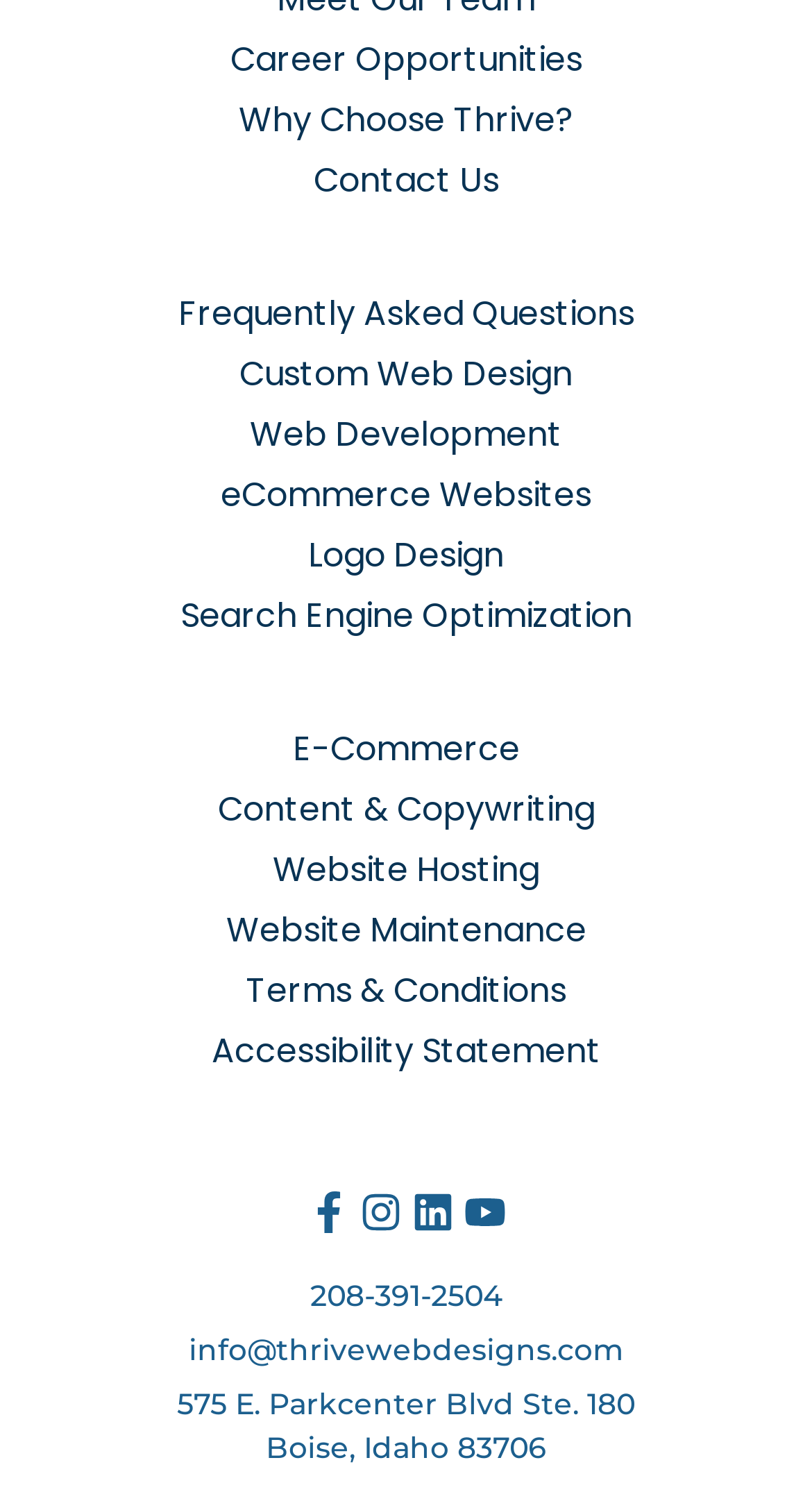Give a one-word or short phrase answer to the question: 
What is the phone number of Thrive Web Designs?

208-391-2504